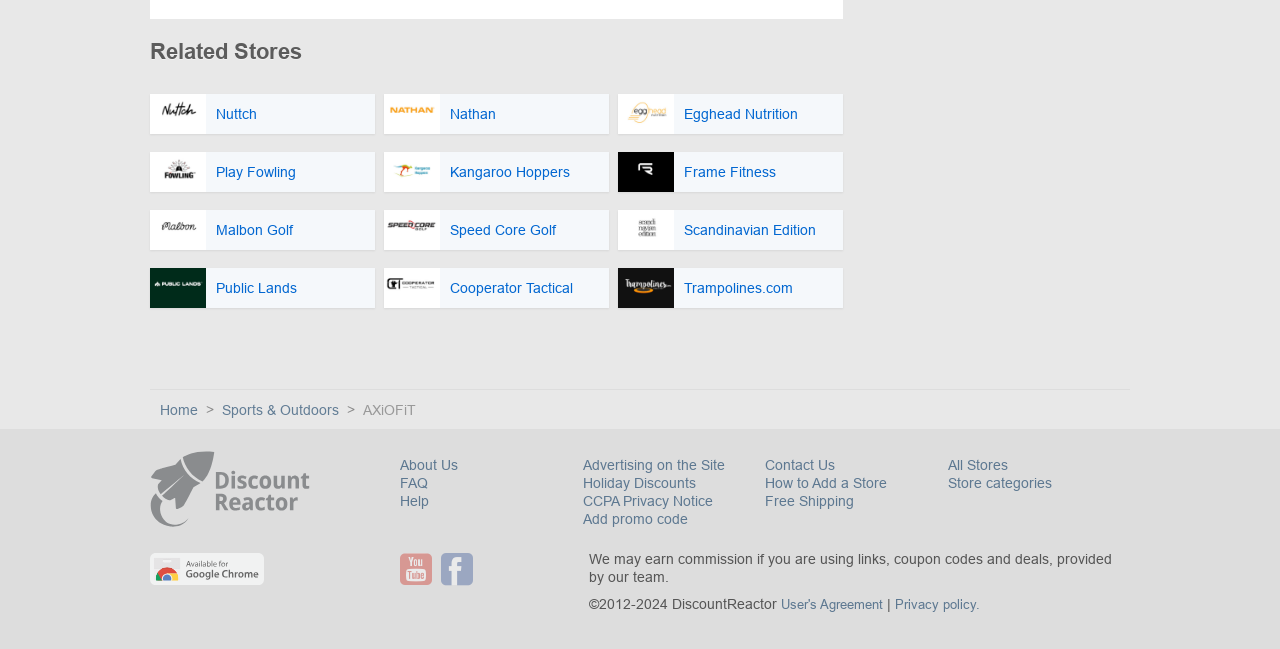Please give a concise answer to this question using a single word or phrase: 
What is the purpose of this webpage?

To provide discounts and deals